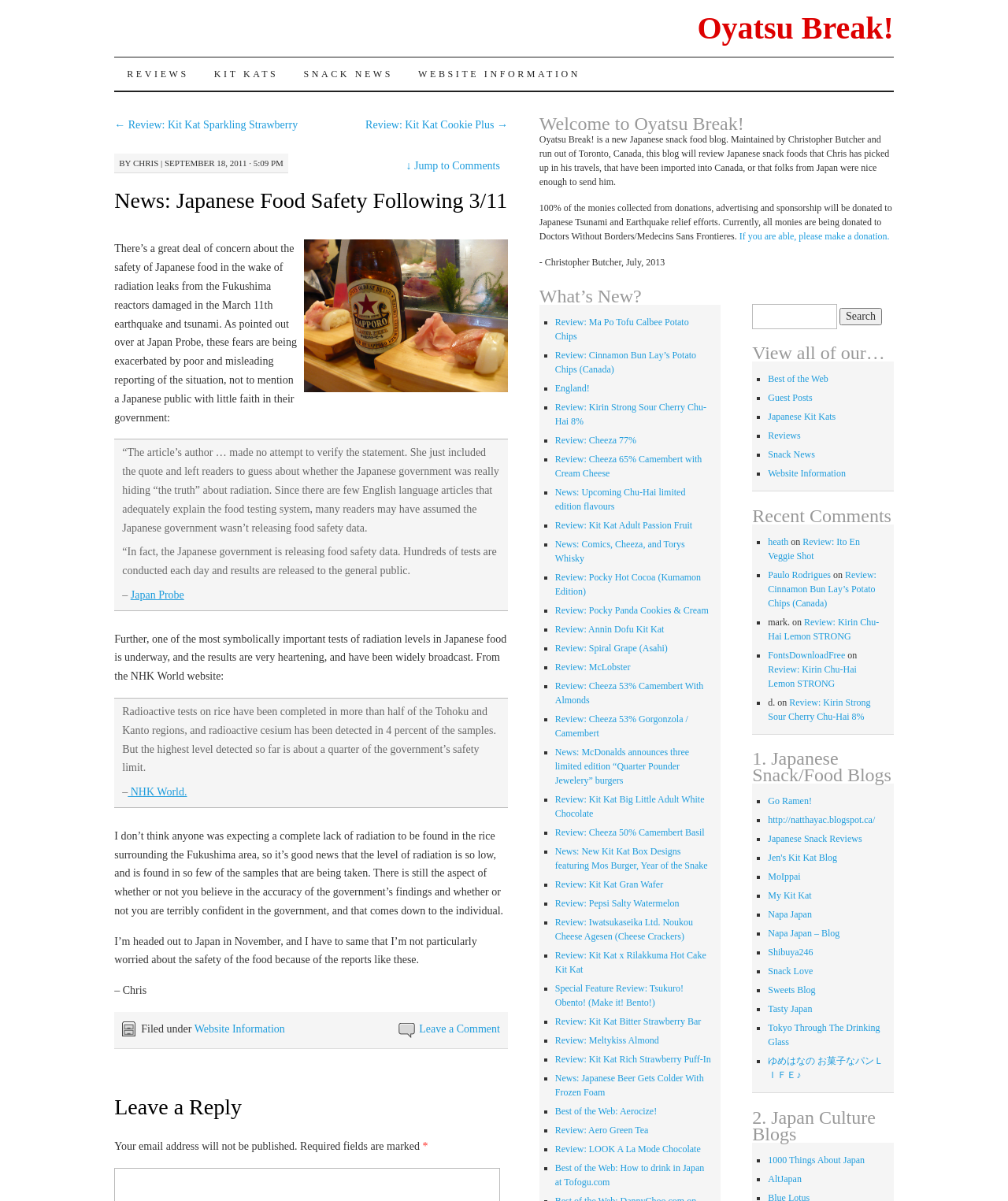Locate the bounding box coordinates of the element that should be clicked to fulfill the instruction: "Click on the 'Oyatsu Break!' link".

[0.692, 0.009, 0.887, 0.038]